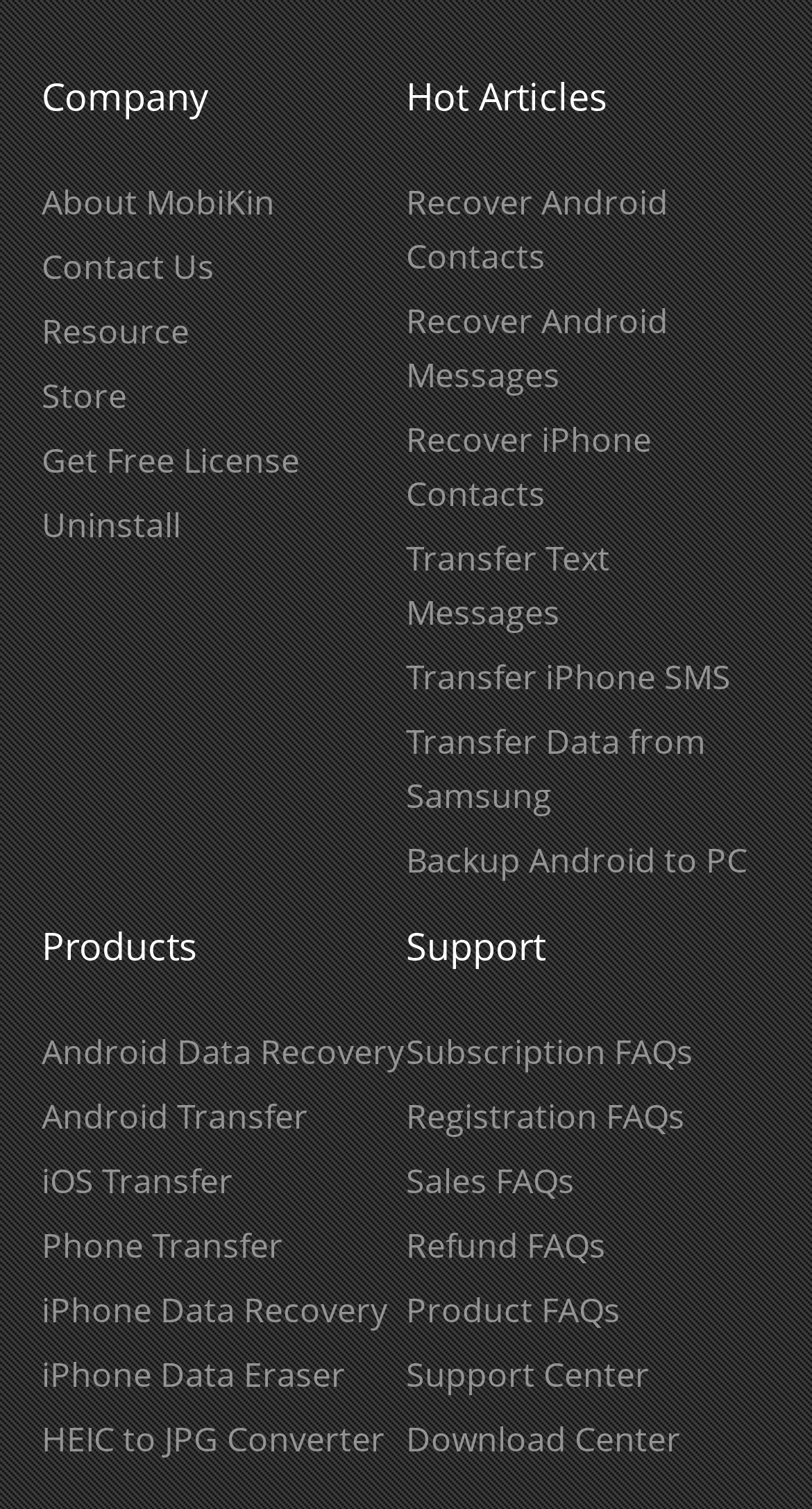Please determine the bounding box coordinates of the area that needs to be clicked to complete this task: 'Get a free license'. The coordinates must be four float numbers between 0 and 1, formatted as [left, top, right, bottom].

[0.051, 0.289, 0.369, 0.32]